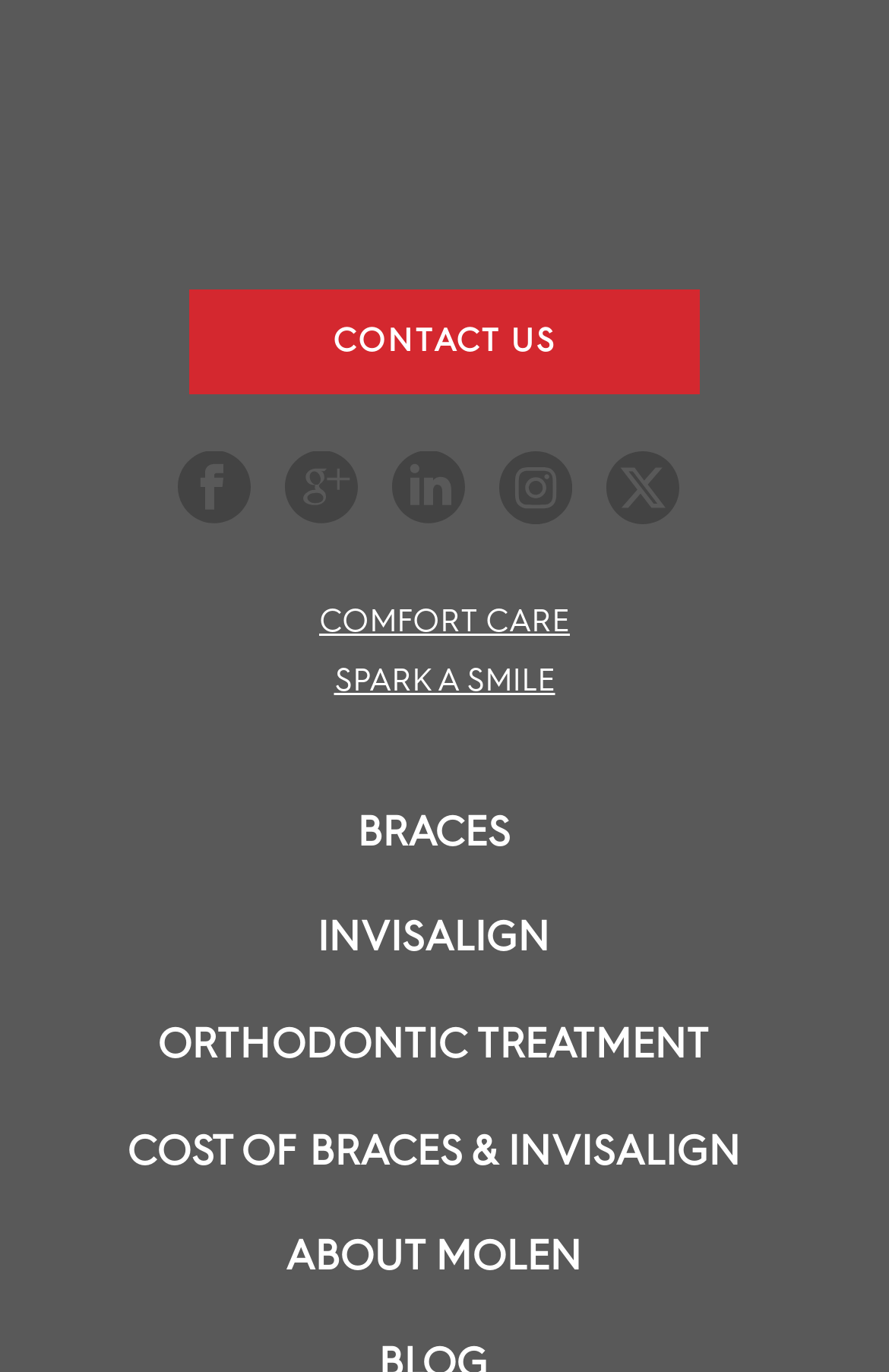Highlight the bounding box coordinates of the region I should click on to meet the following instruction: "Read about Orthodontic Treatment".

[0.164, 0.731, 0.836, 0.808]